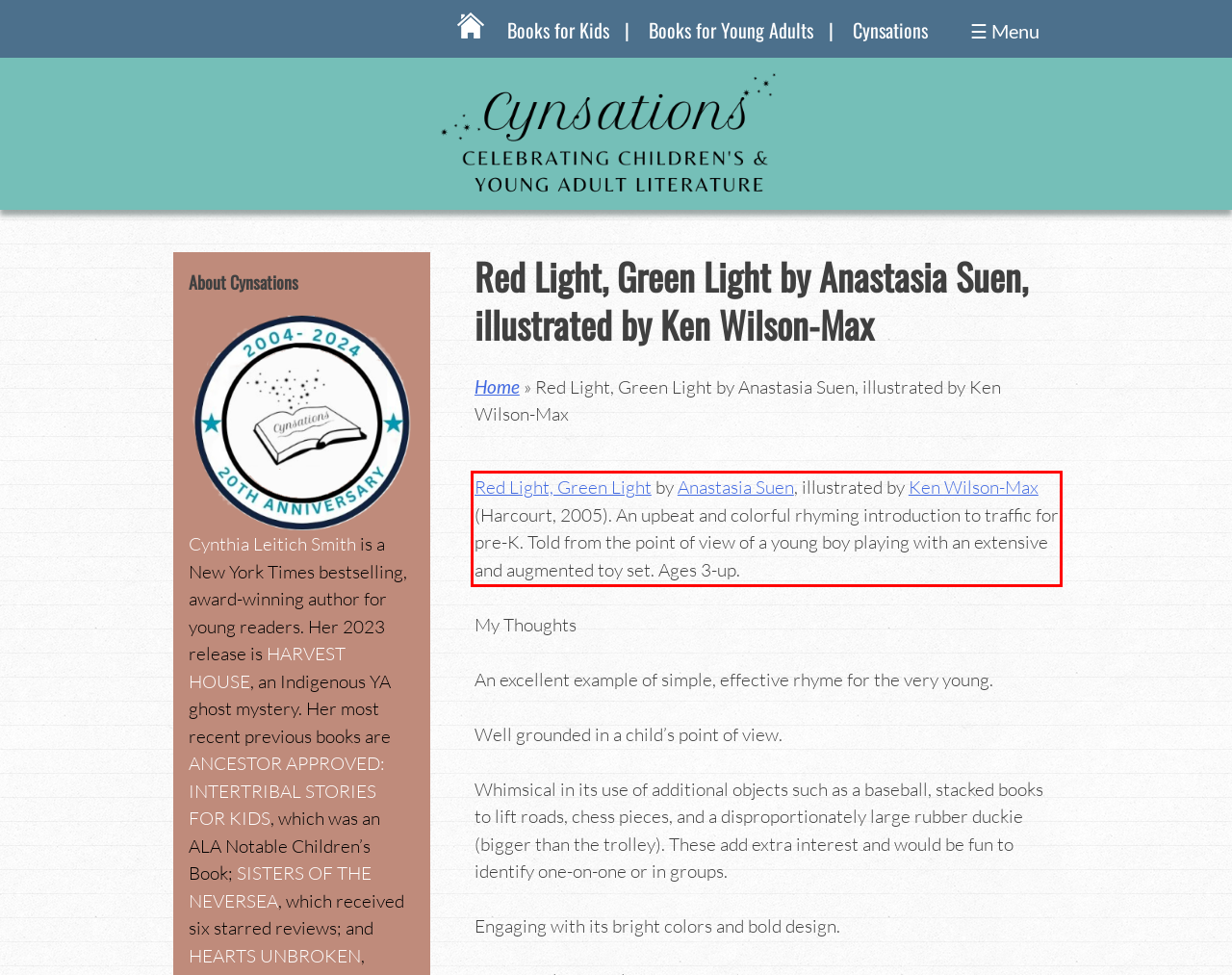In the given screenshot, locate the red bounding box and extract the text content from within it.

Red Light, Green Light by Anastasia Suen, illustrated by Ken Wilson-Max (Harcourt, 2005). An upbeat and colorful rhyming introduction to traffic for pre-K. Told from the point of view of a young boy playing with an extensive and augmented toy set. Ages 3-up.